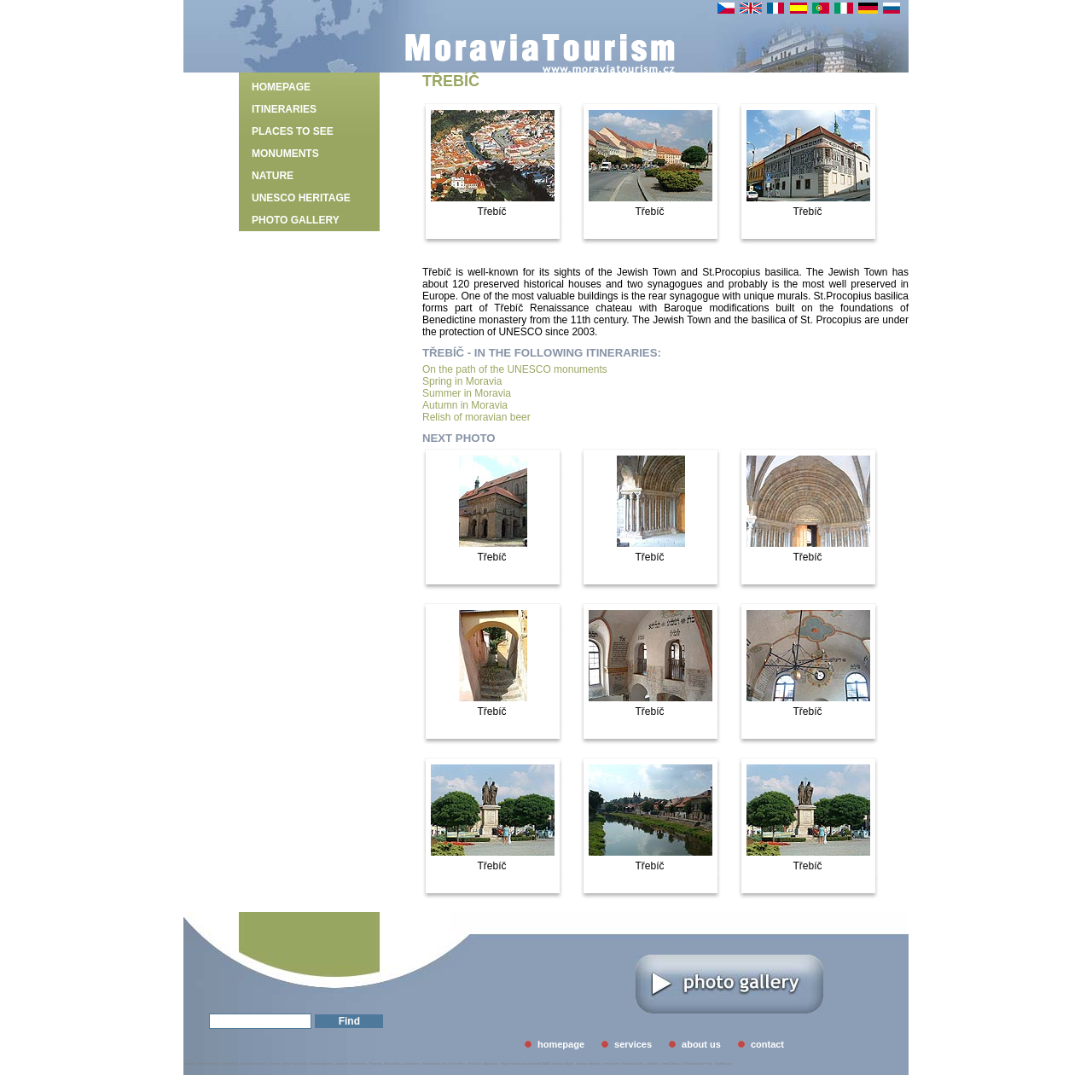Please specify the bounding box coordinates of the area that should be clicked to accomplish the following instruction: "go to homepage". The coordinates should consist of four float numbers between 0 and 1, i.e., [left, top, right, bottom].

[0.371, 0.052, 0.618, 0.07]